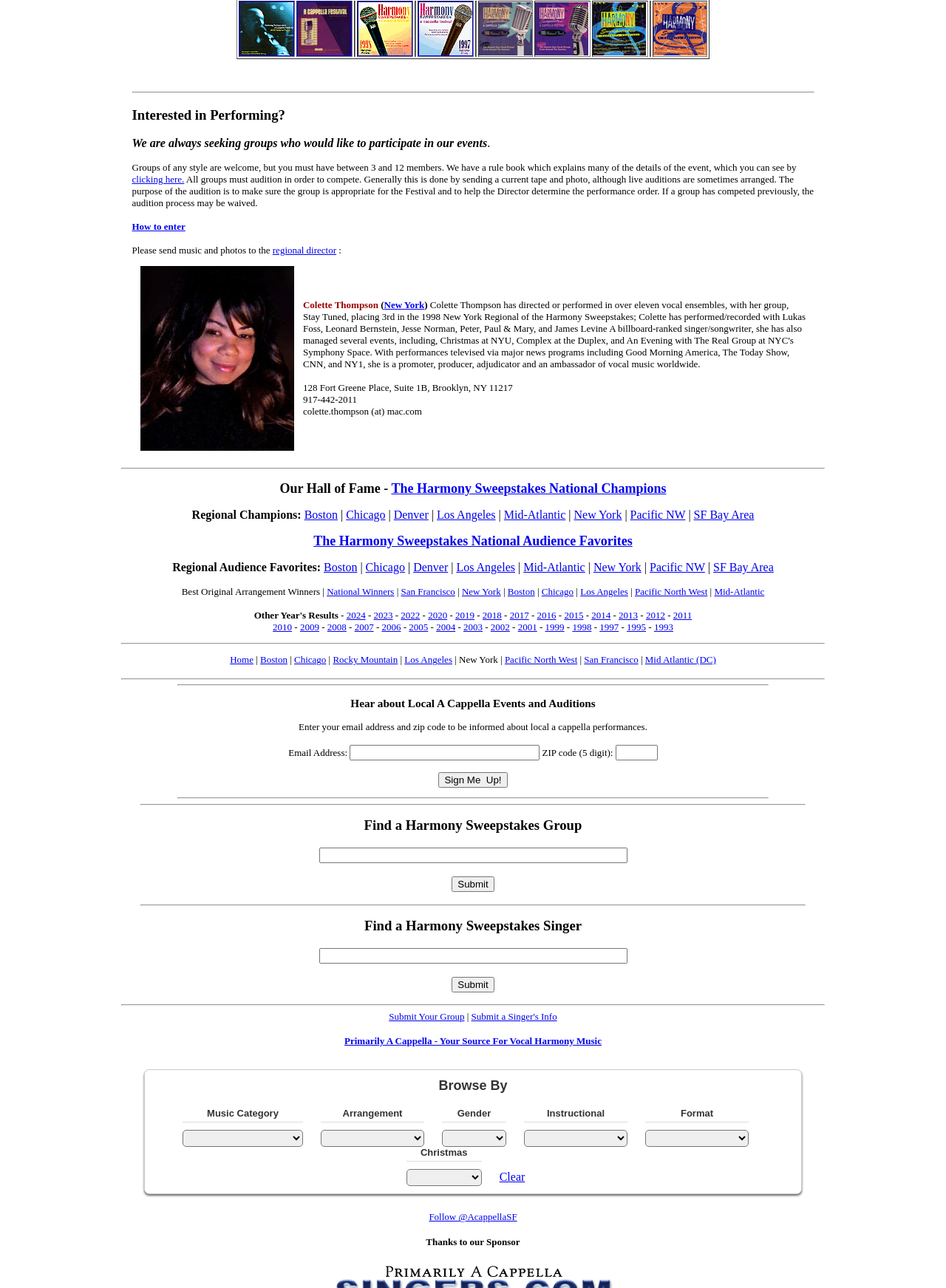Kindly determine the bounding box coordinates of the area that needs to be clicked to fulfill this instruction: "Get in Touch with QBurst".

None